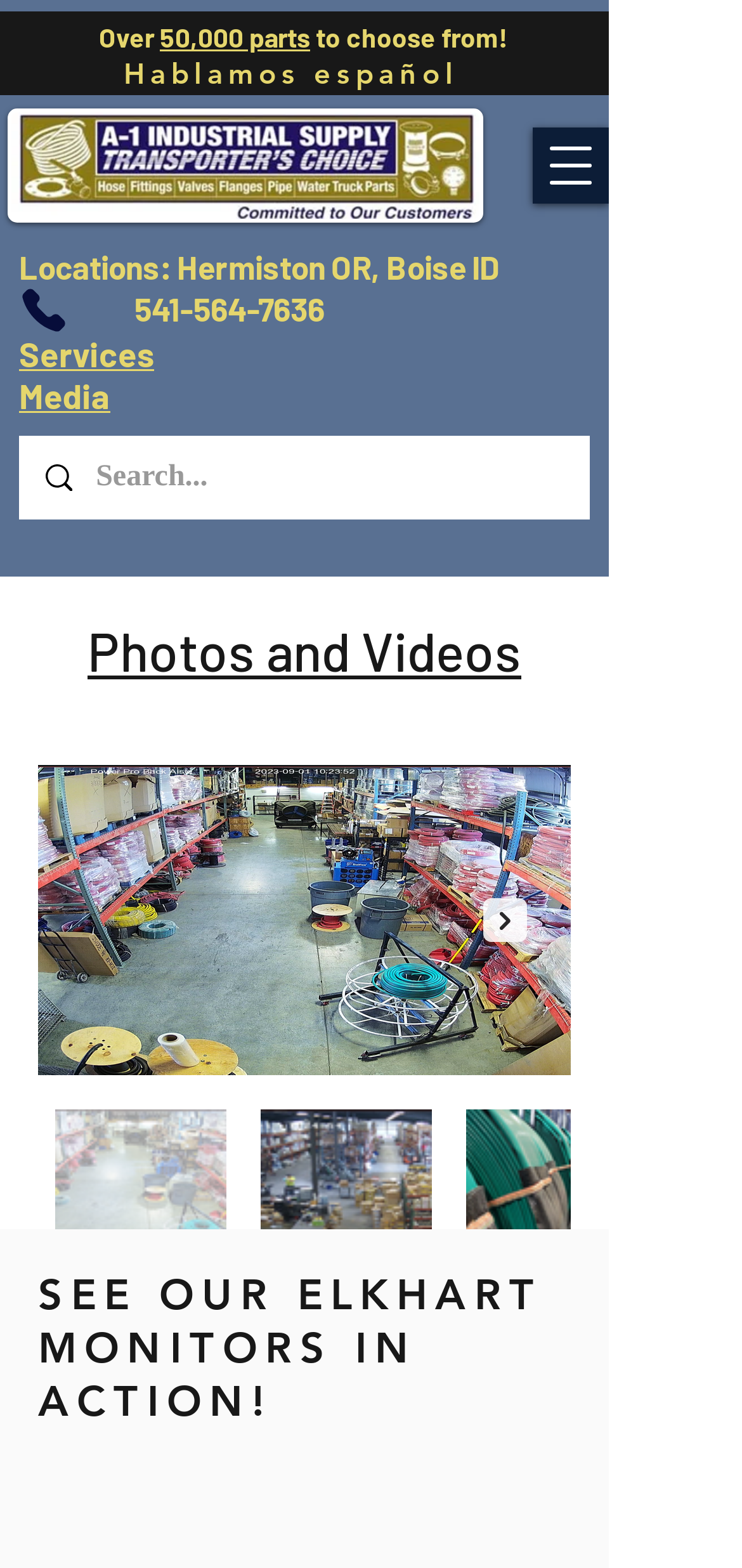What is the company name?
Based on the image, provide your answer in one word or phrase.

A-1 Industrial